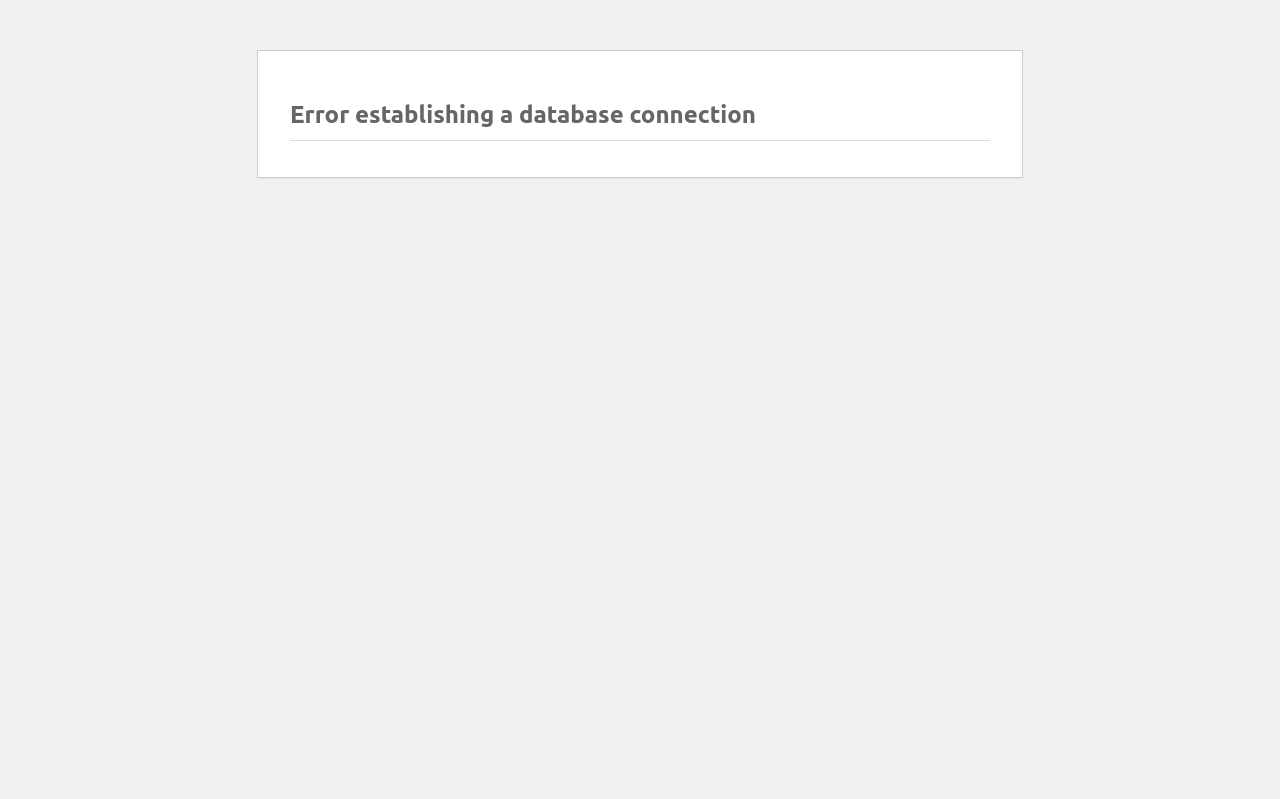Identify the main heading of the webpage and provide its text content.

Error establishing a database connection